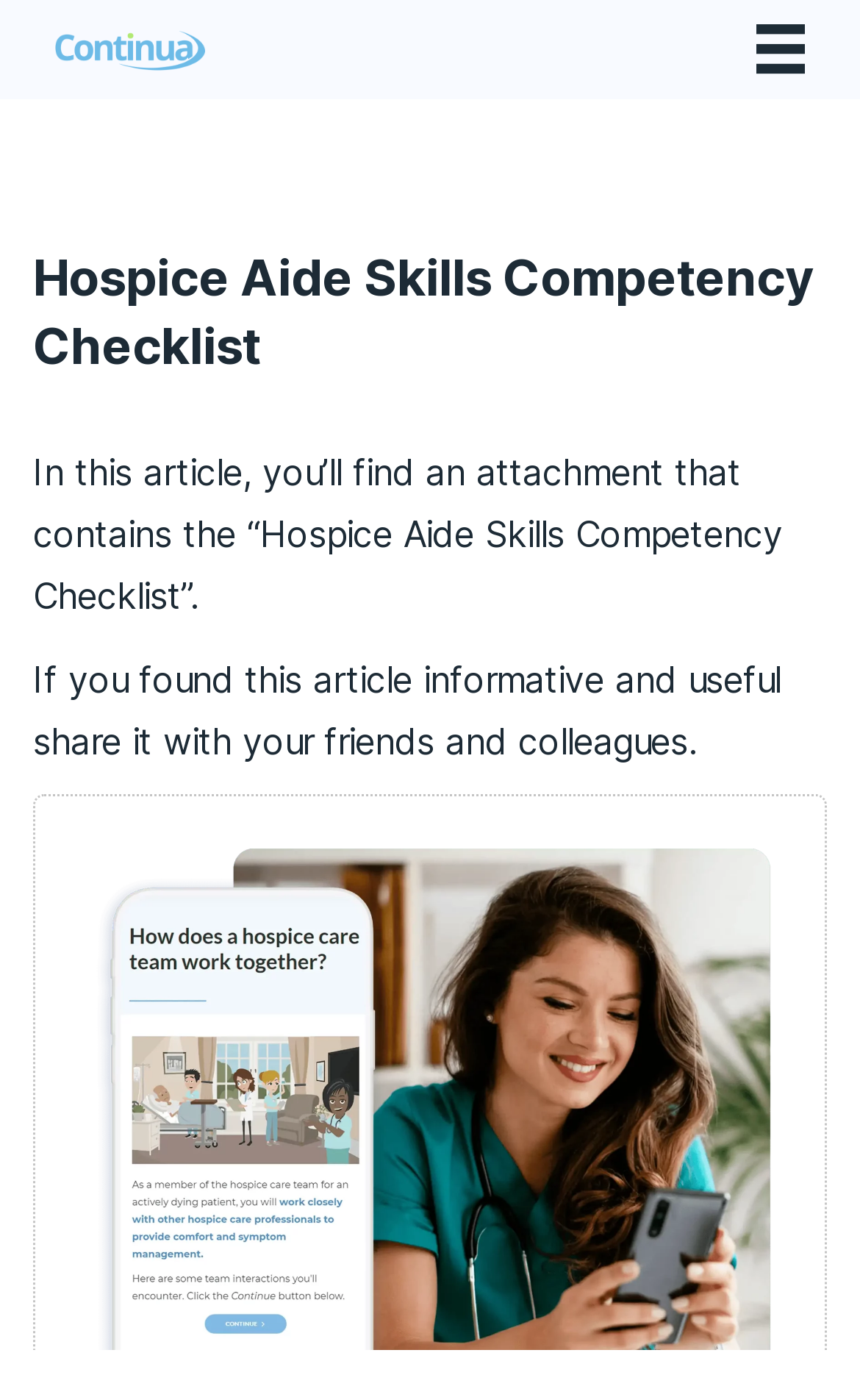Explain the webpage in detail.

The webpage is about the "Hospice Aide Skills Competency Checklist". At the top left, there is a link to "Continua Learning Best home health, home care, and hospice training" accompanied by an image with the same description. Below this link, there is a main heading "Hospice Aide Skills Competency Checklist" that spans almost the entire width of the page. 

Under the main heading, there is a paragraph of text that summarizes the content of the article, stating that it contains an attachment with the "Hospice Aide Skills Competency Checklist". 

Further down, there is another paragraph of text encouraging readers to share the article with their friends and colleagues if they found it informative and useful. 

On the top right, there is a button labeled "Menu" with an accompanying image.